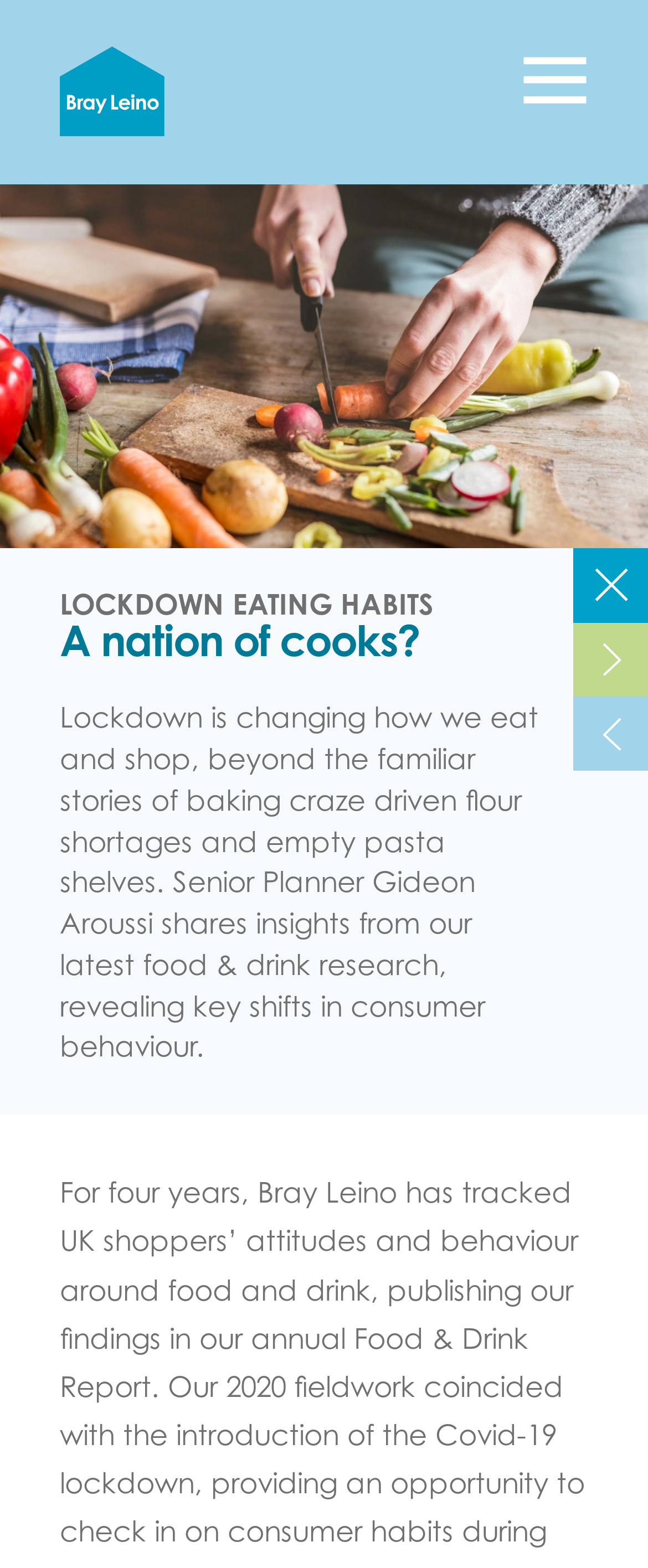What is the name of the company?
Answer the question with a detailed and thorough explanation.

The company name can be found in the top-left corner of the webpage, where the logo is located, and it is also mentioned in the link 'Bray Leino'.